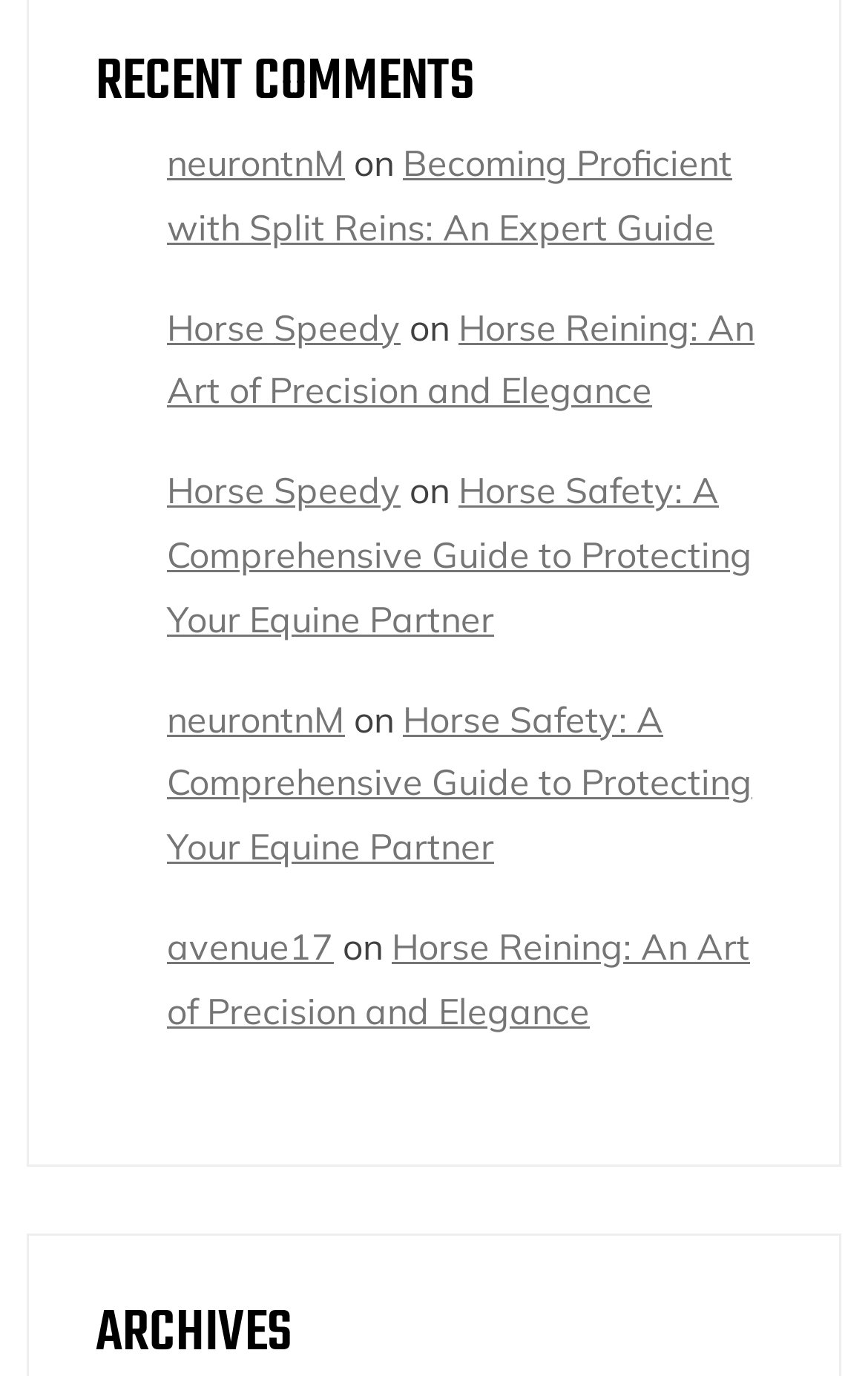Pinpoint the bounding box coordinates of the area that should be clicked to complete the following instruction: "read article about becoming proficient with split reins". The coordinates must be given as four float numbers between 0 and 1, i.e., [left, top, right, bottom].

[0.192, 0.102, 0.844, 0.181]